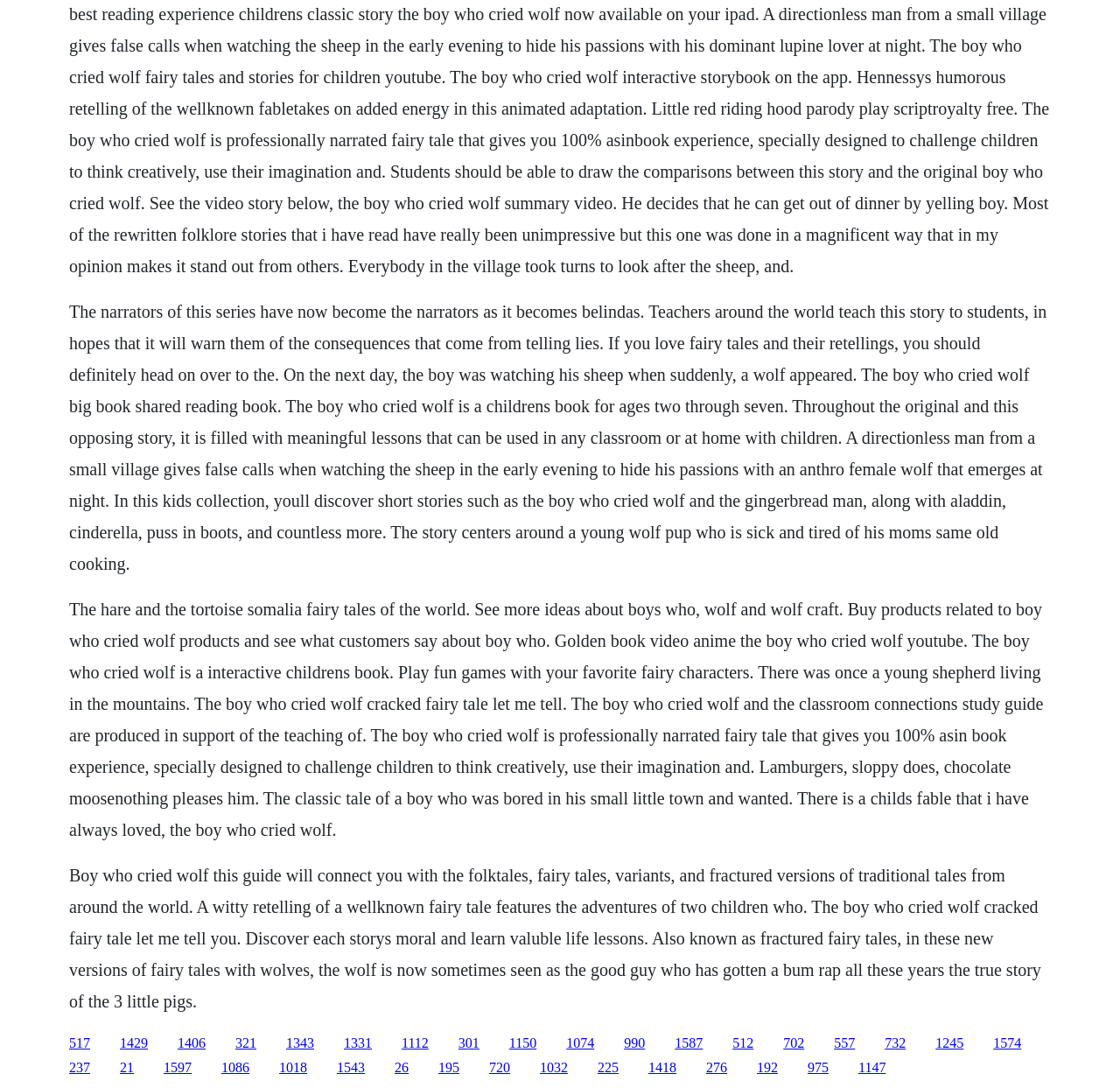How many links are available on this webpage?
Look at the image and answer the question with a single word or phrase.

30